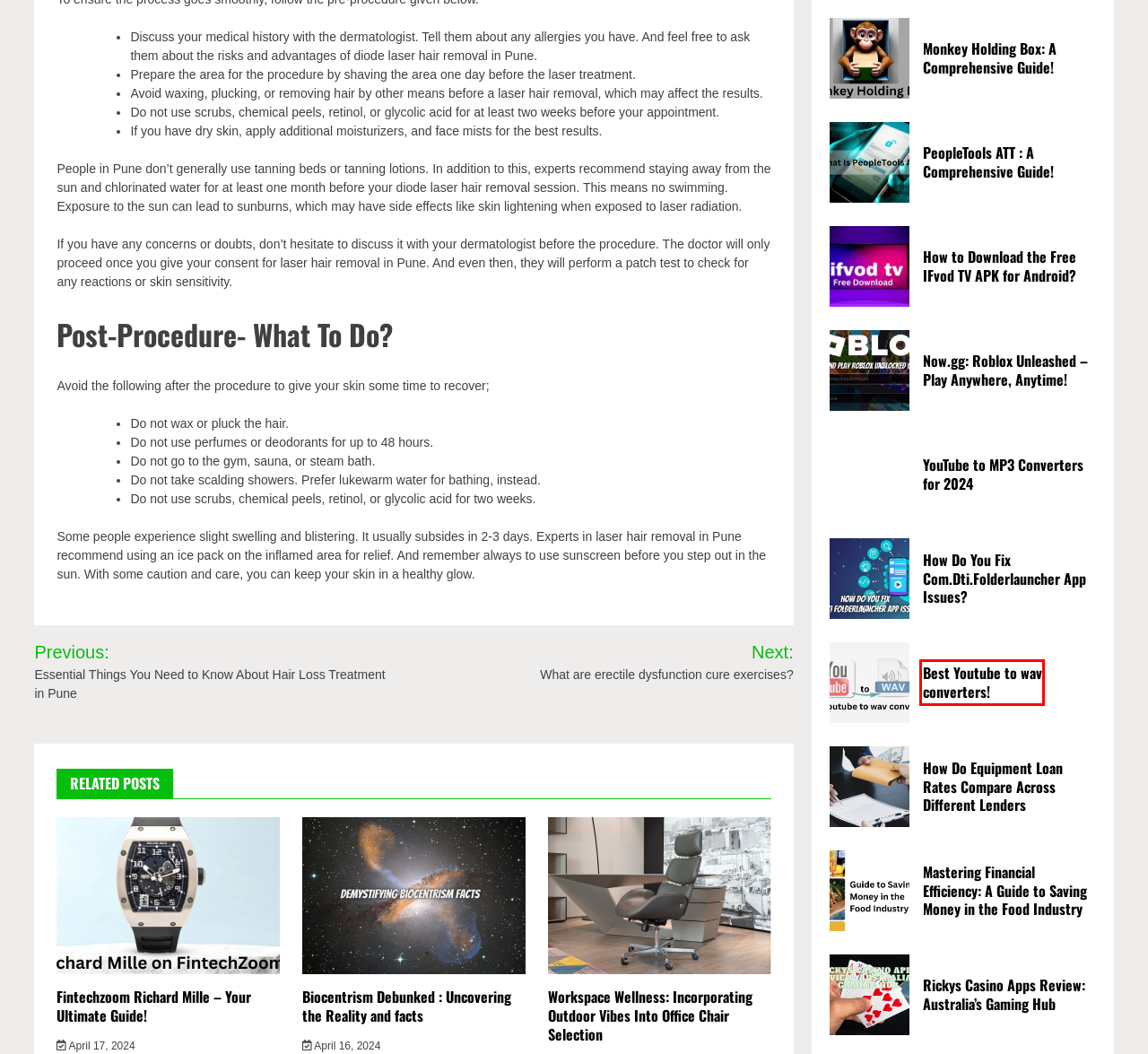Examine the screenshot of the webpage, noting the red bounding box around a UI element. Pick the webpage description that best matches the new page after the element in the red bounding box is clicked. Here are the candidates:
A. Now.gg: Roblox Unleashed - Play Anywhere, Anytime!
B. Rickys Casino Apps Review: Australia's Gaming Hub
C. What are erectile dysfunction cure exercises?
D. Monkey Holding Box: A Comprehensive Guide!
E. How Do Equipment Loan Rates Compare Across Different Lenders
F. Best Youtube to wav converters!
G. How Do You Fix Com.Dti.Folderlauncher App Issues?
H. How to Download the Free IFvod TV APK for Android? - ShoppingThoughts.com

F